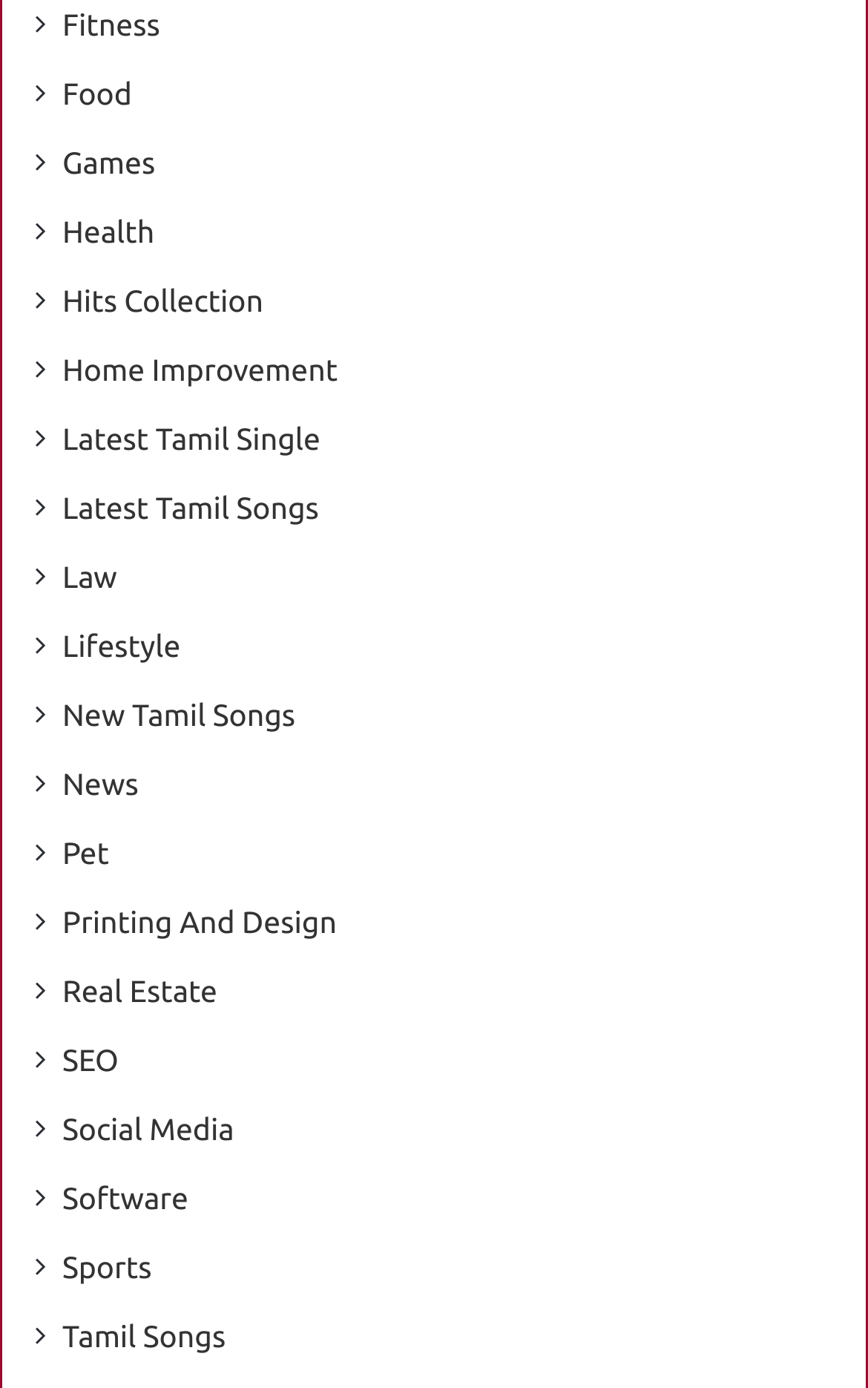What category is located between 'Health' and 'Home Improvement'?
Please look at the screenshot and answer in one word or a short phrase.

Hits Collection